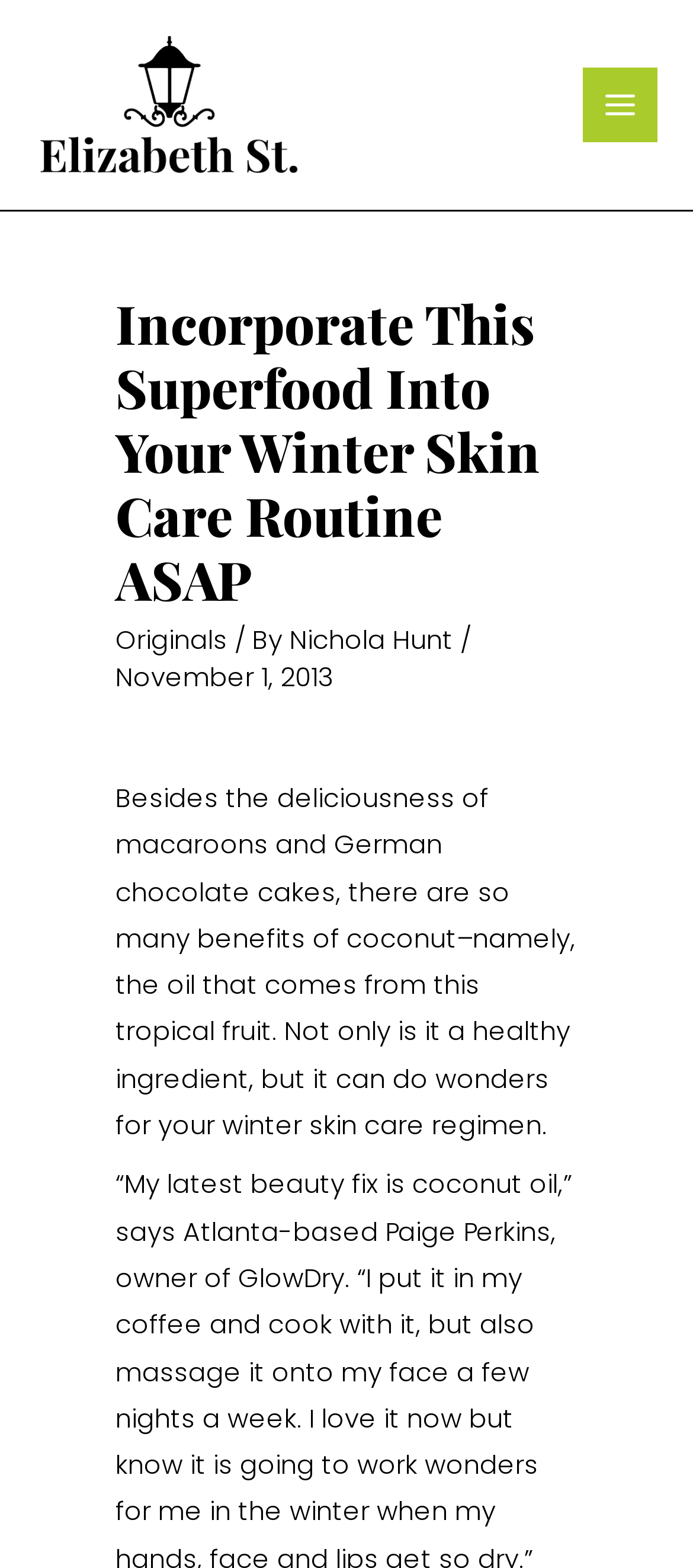Identify the bounding box coordinates for the UI element described as: "Daily Objectivist".

None